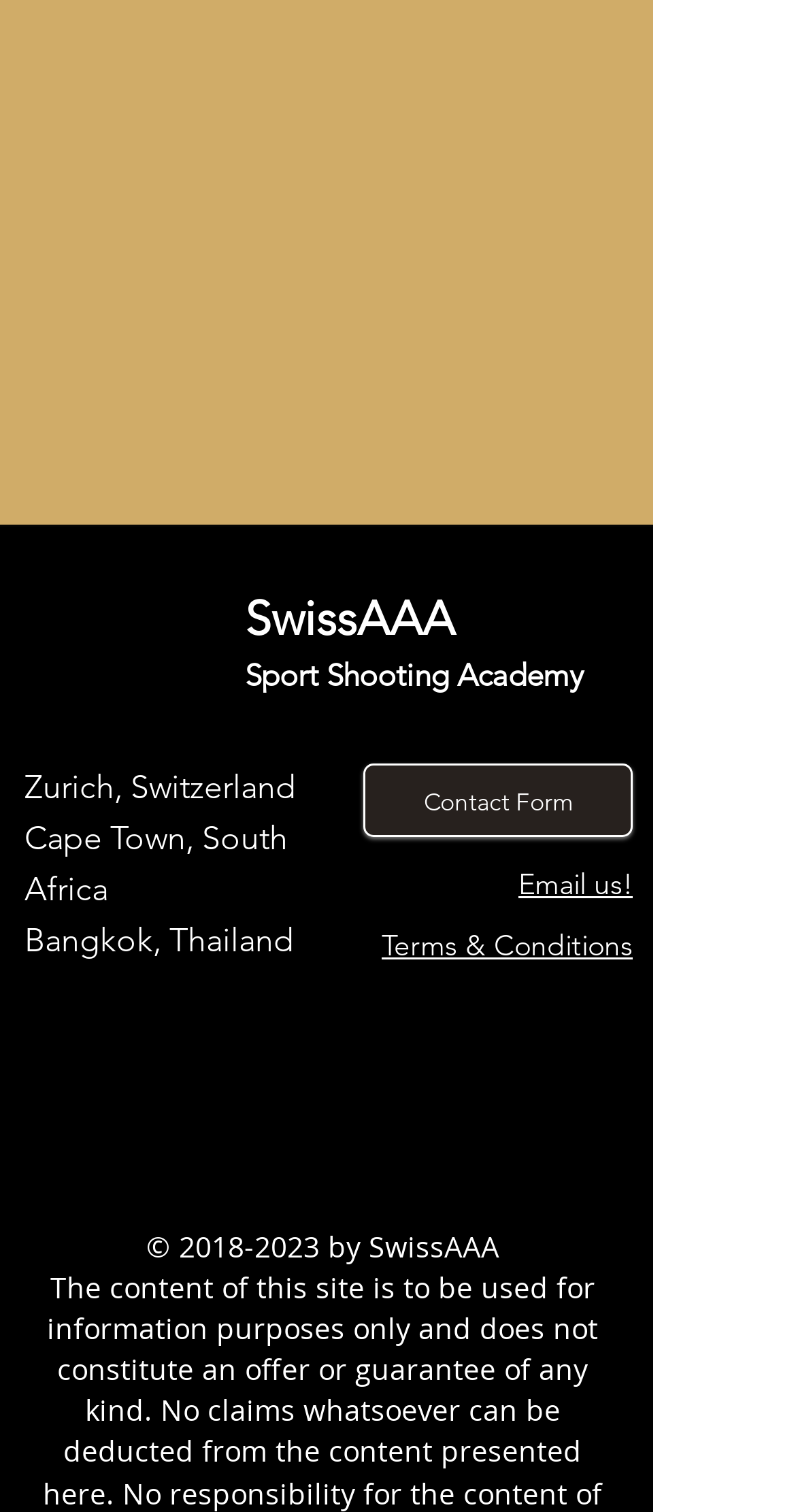Please give a one-word or short phrase response to the following question: 
What is the copyright year range?

2018-2023